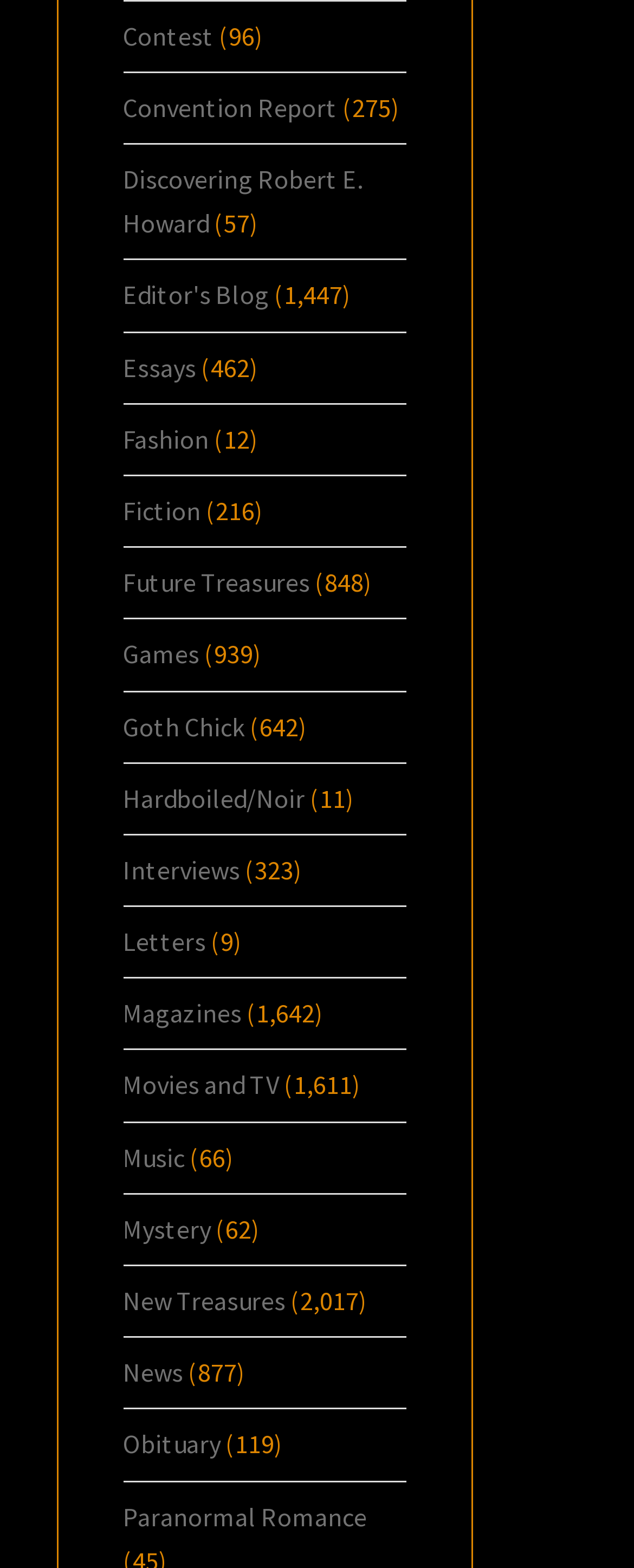What is the last category on the webpage?
Refer to the image and respond with a one-word or short-phrase answer.

Paranormal Romance